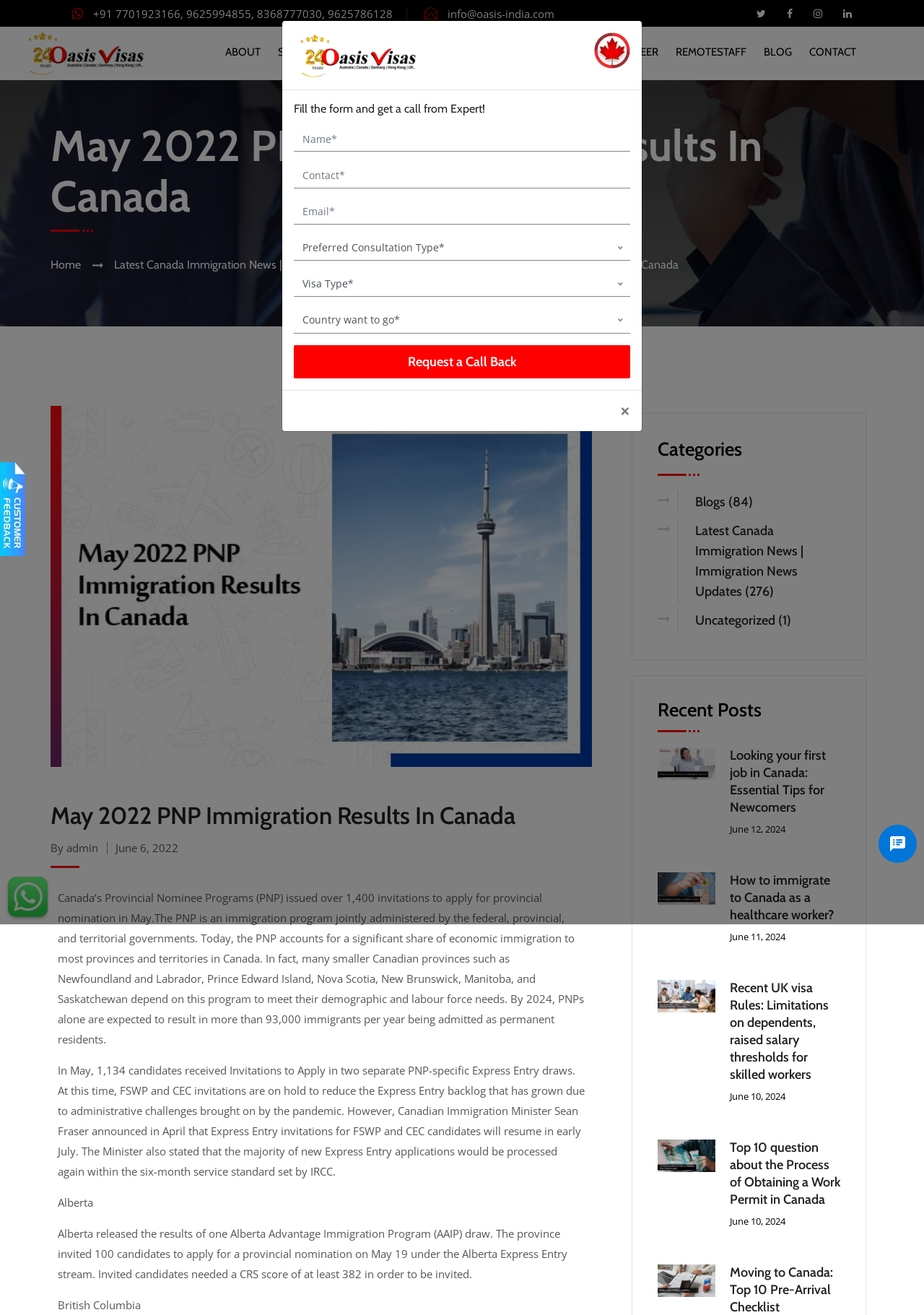Determine the coordinates of the bounding box that should be clicked to complete the instruction: "Request a Call Back". The coordinates should be represented by four float numbers between 0 and 1: [left, top, right, bottom].

[0.318, 0.262, 0.682, 0.288]